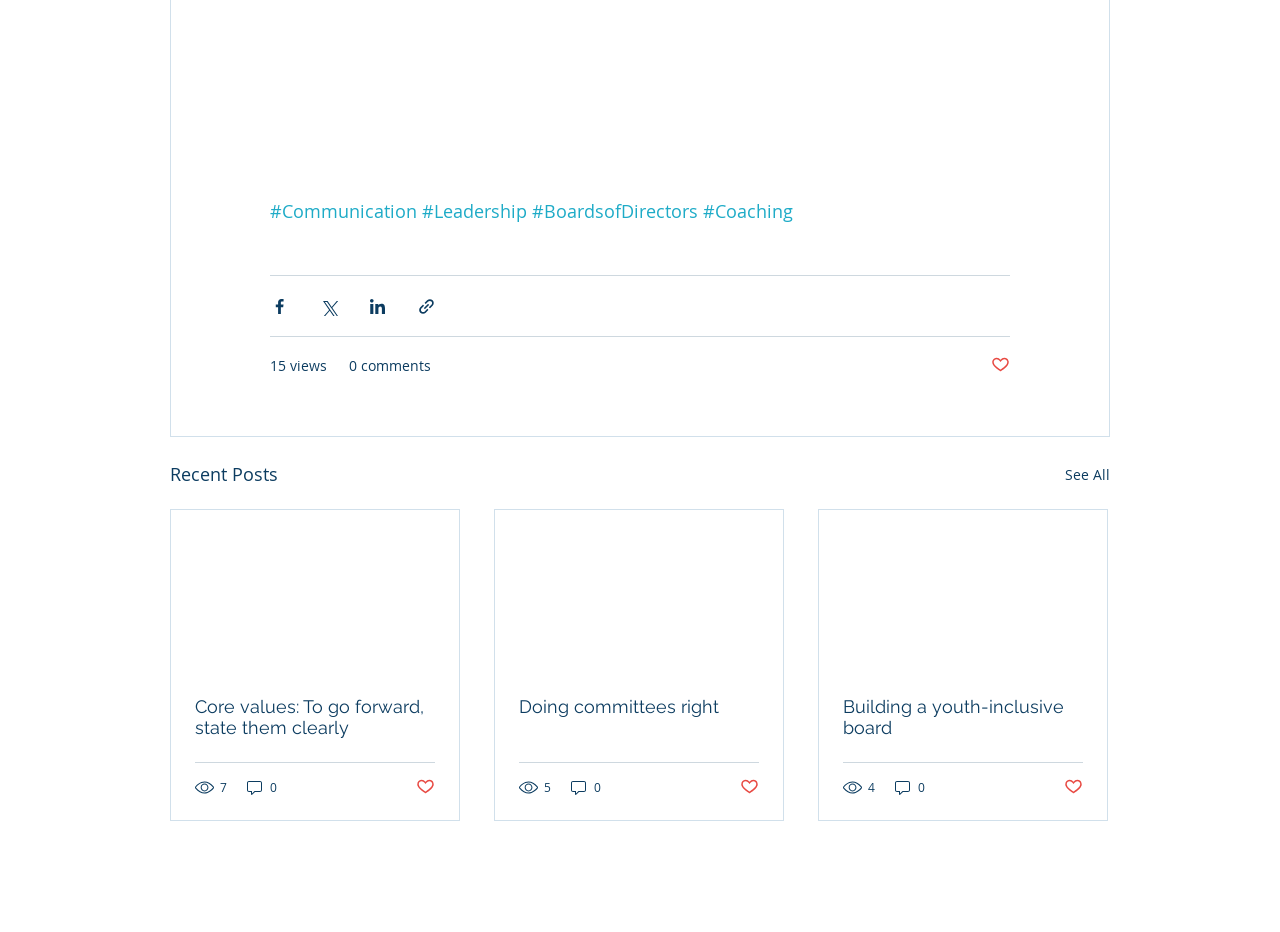Please determine the bounding box coordinates of the element to click in order to execute the following instruction: "Share via Facebook". The coordinates should be four float numbers between 0 and 1, specified as [left, top, right, bottom].

[0.211, 0.318, 0.226, 0.339]